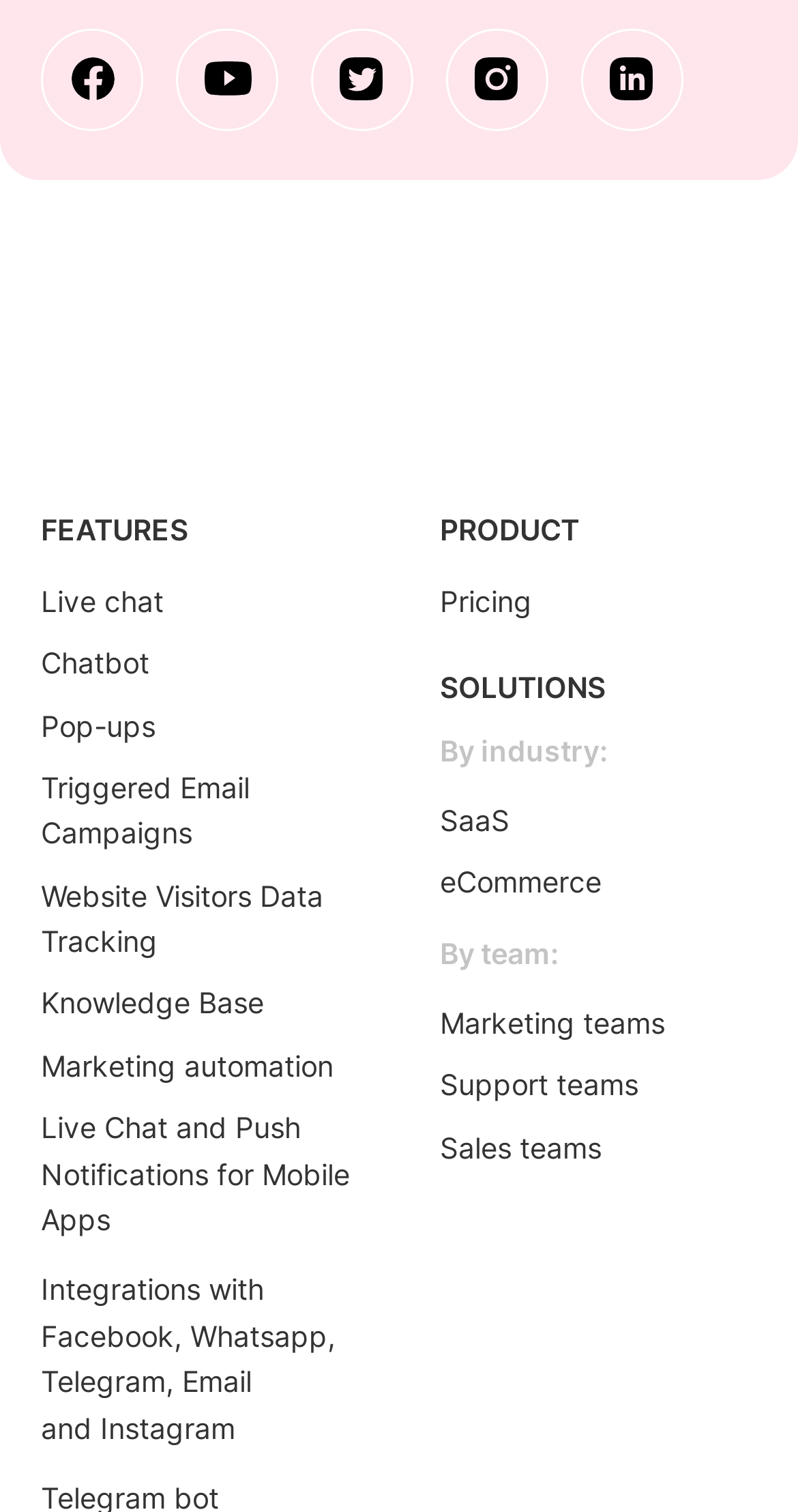Identify the bounding box coordinates for the UI element described as follows: "Website Visitors Data Tracking". Ensure the coordinates are four float numbers between 0 and 1, formatted as [left, top, right, bottom].

[0.051, 0.572, 0.449, 0.644]